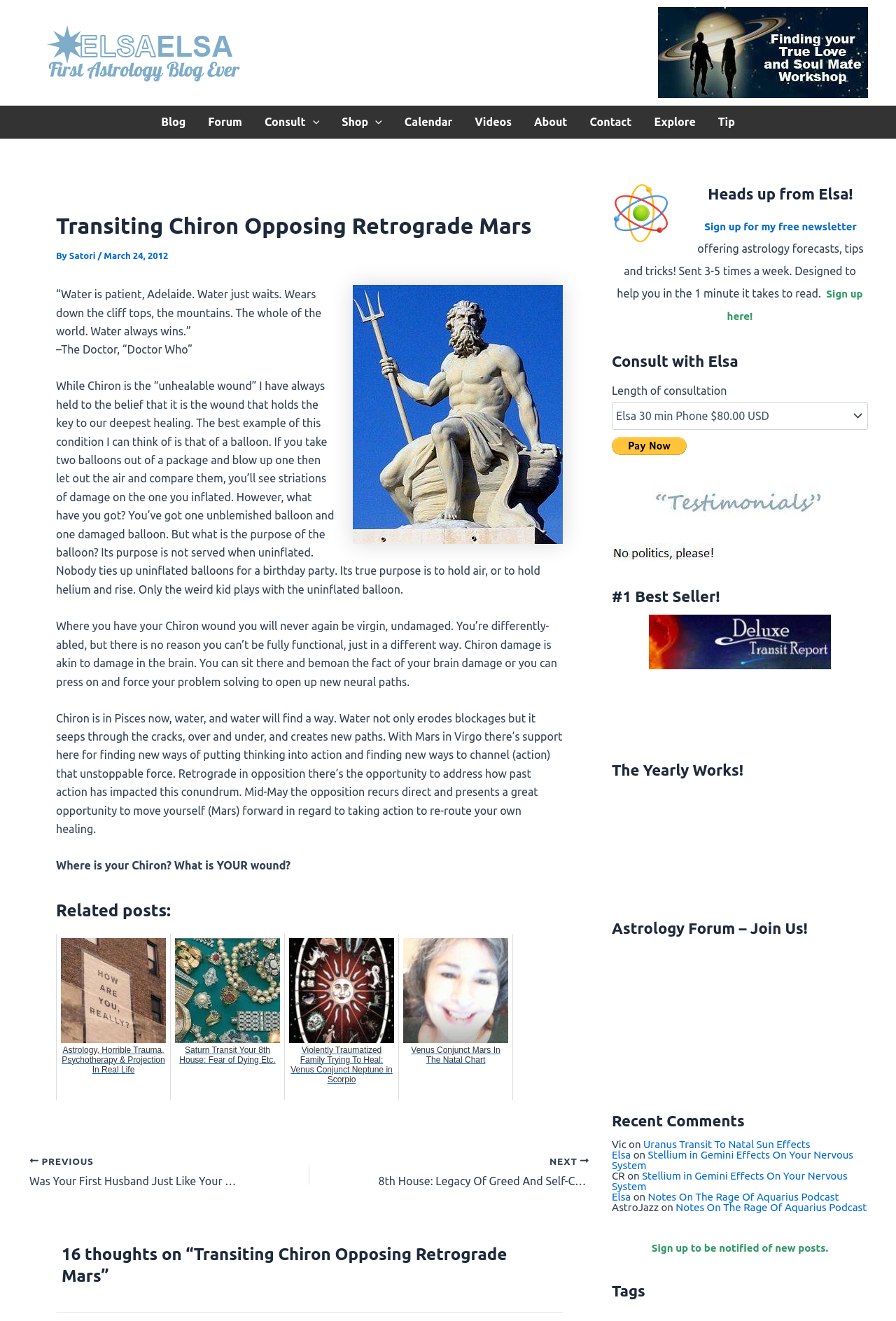Find and provide the bounding box coordinates for the UI element described here: "alt="Client Testimonials"". The coordinates should be given as four float numbers between 0 and 1: [left, top, right, bottom].

[0.728, 0.374, 0.923, 0.383]